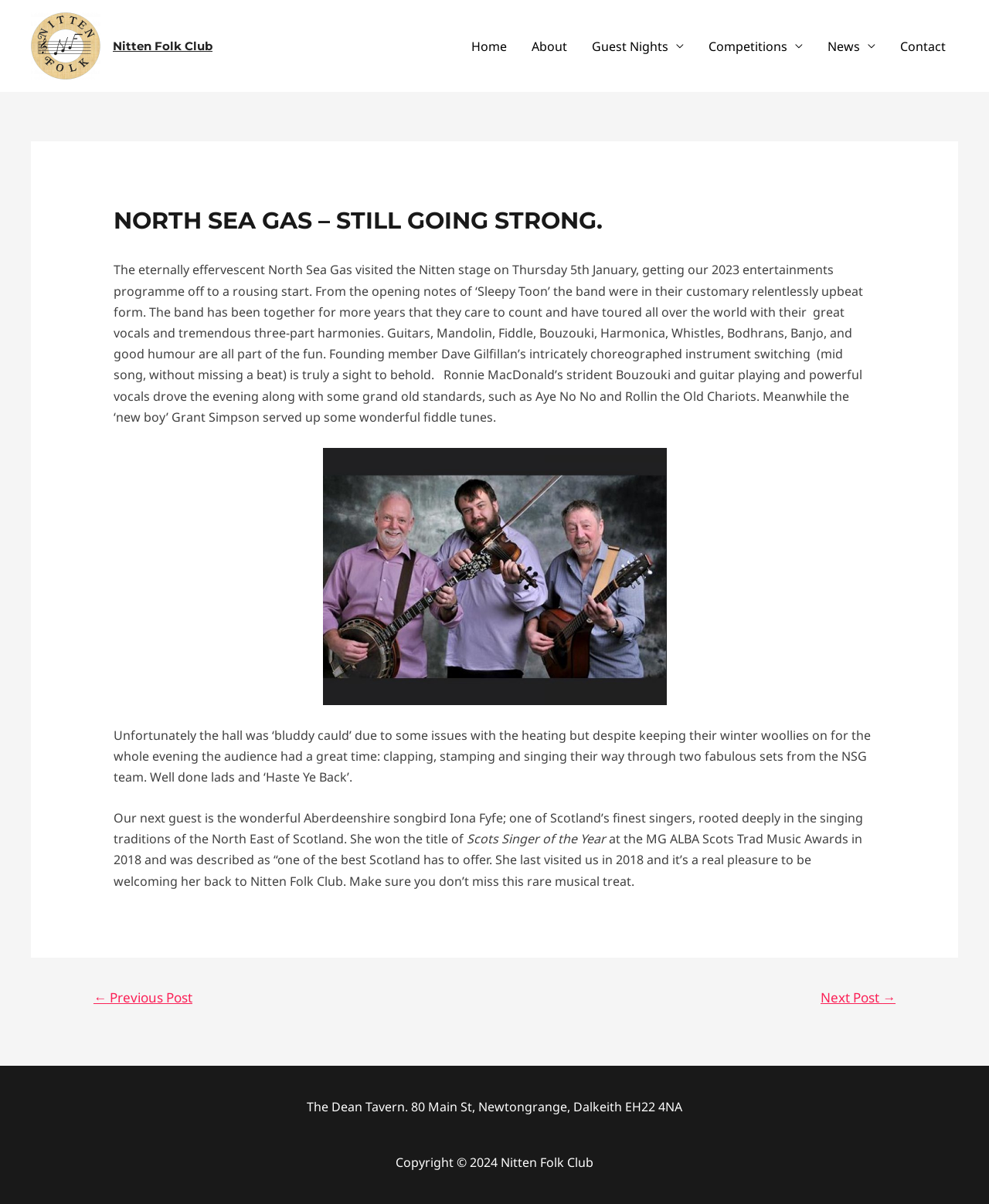Please predict the bounding box coordinates of the element's region where a click is necessary to complete the following instruction: "Contact Nitten Folk Club". The coordinates should be represented by four float numbers between 0 and 1, i.e., [left, top, right, bottom].

[0.898, 0.016, 0.969, 0.061]